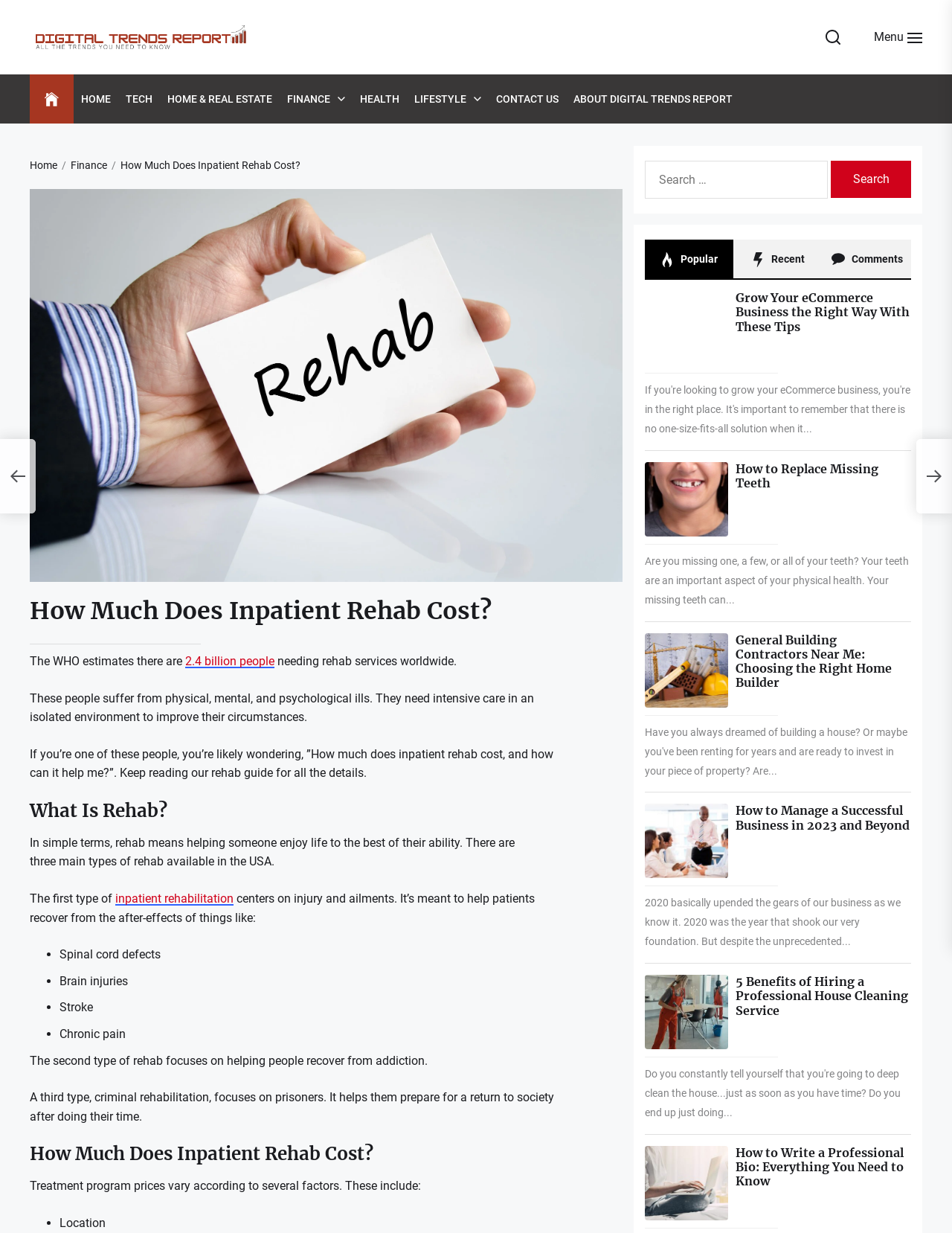Describe the entire webpage, focusing on both content and design.

This webpage is about the cost of inpatient rehab and provides information on what rehab is, its types, and factors affecting its cost. At the top, there is a logo and a navigation menu with links to different sections of the website, including "Home", "Tech", "Health", and "Finance". Below the navigation menu, there is a breadcrumb trail showing the current page's location within the website.

The main content of the webpage is divided into sections, each with a heading. The first section introduces the topic of inpatient rehab cost and provides some statistics on the number of people needing rehab services worldwide. The second section explains what rehab is and its three main types: inpatient rehabilitation, rehab for addiction, and criminal rehabilitation.

The third section discusses the cost of inpatient rehab, stating that it varies depending on several factors, including location. The section also lists some of the factors affecting the cost of rehab.

Below the main content, there are several article previews, each with a heading, a brief summary, and a link to the full article. These articles appear to be related to health, business, and lifestyle topics.

On the right side of the webpage, there is a search bar with a button to search for specific topics. Above the search bar, there are links to popular, recent, and commented articles.